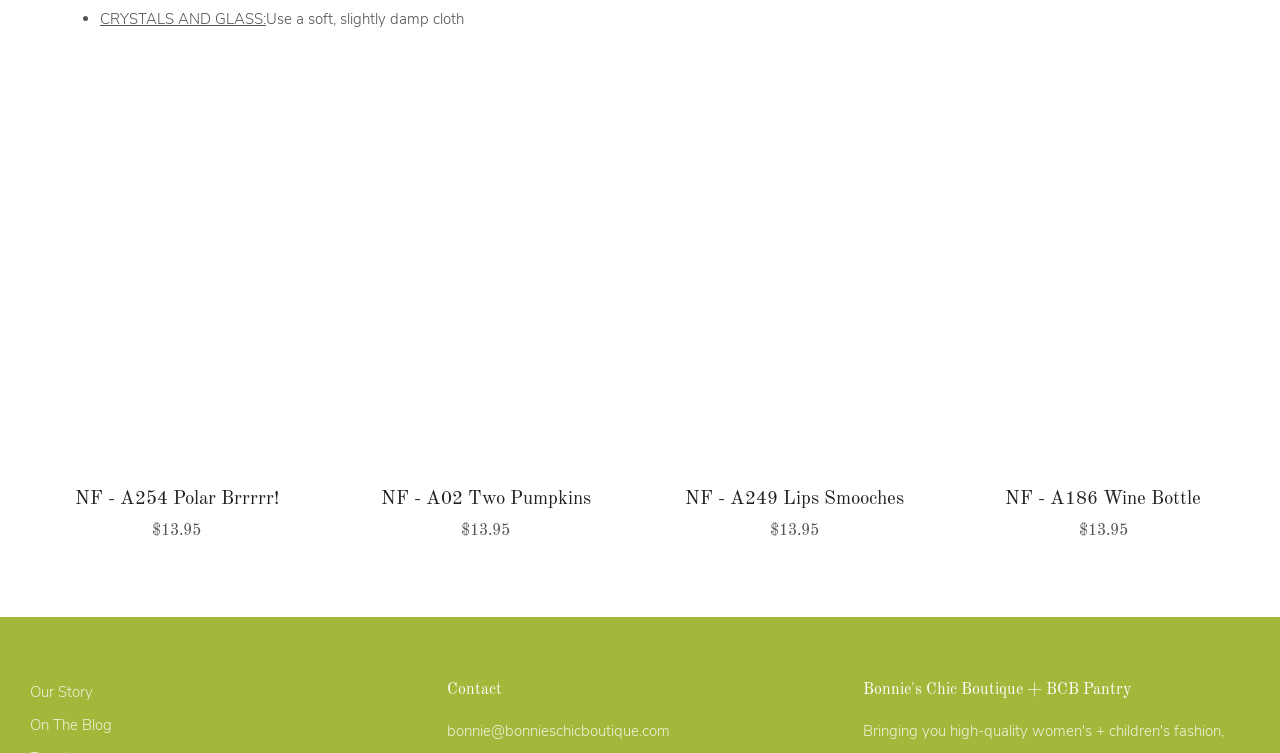What is the category of products?
Please provide an in-depth and detailed response to the question.

The category of products can be determined by looking at the static text 'CRYSTALS AND GLASS:' which is located at the top of the webpage, indicating that the products listed below belong to this category.